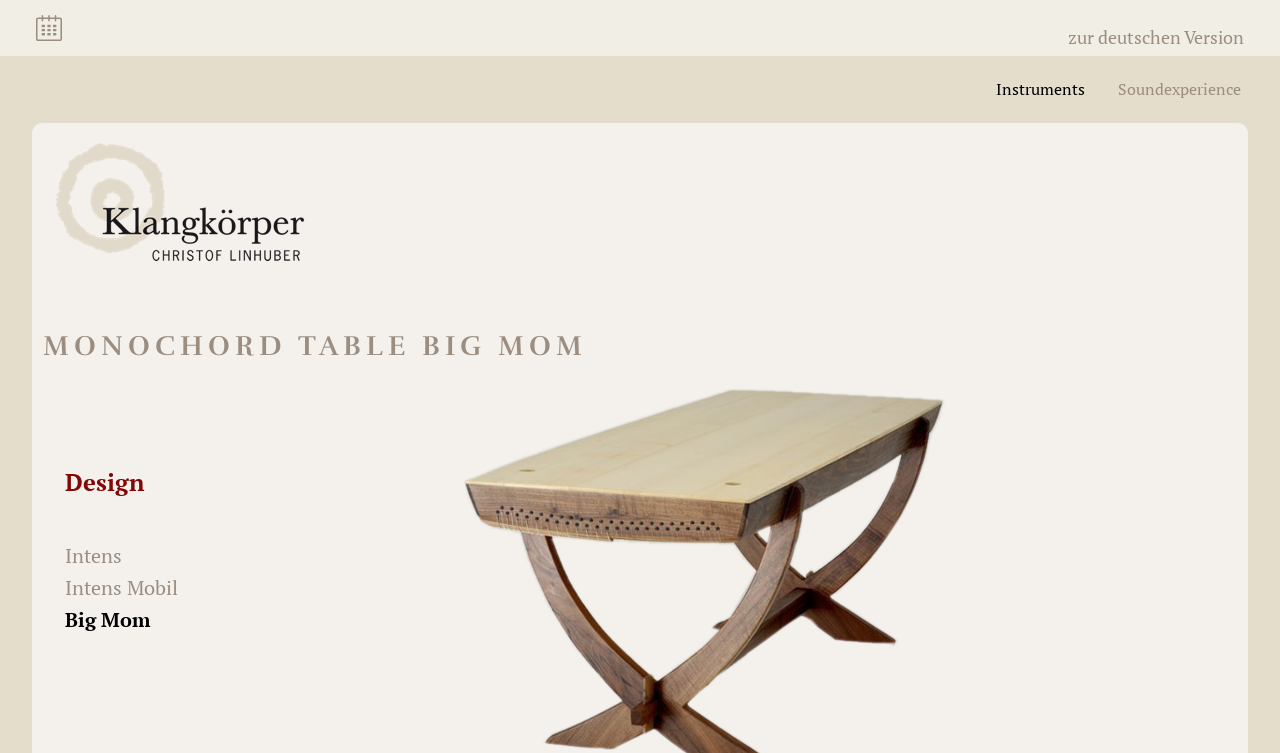Extract the top-level heading from the webpage and provide its text.

MONOCHORD TABLE BIG MOM